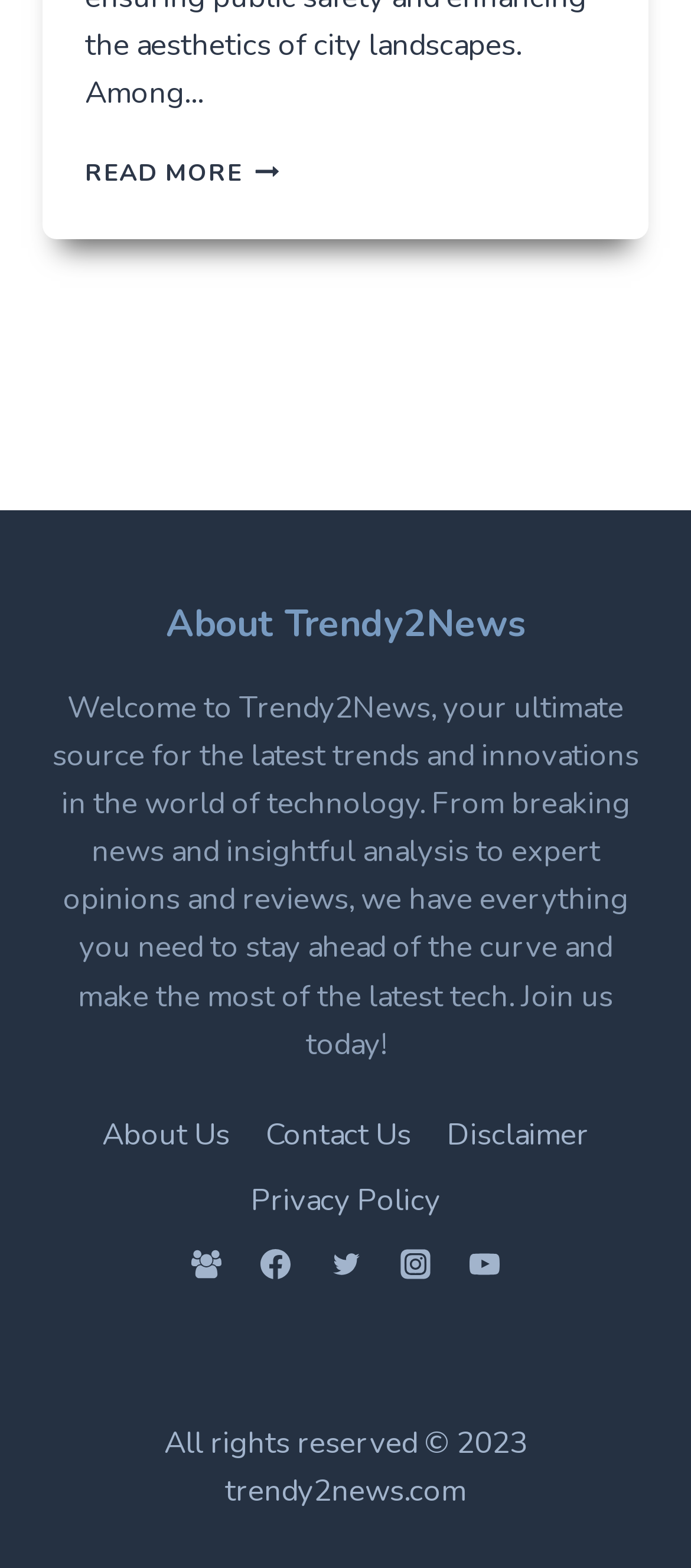Identify the bounding box coordinates of the clickable region necessary to fulfill the following instruction: "Read more about the evolution of paving". The bounding box coordinates should be four float numbers between 0 and 1, i.e., [left, top, right, bottom].

[0.123, 0.1, 0.404, 0.121]